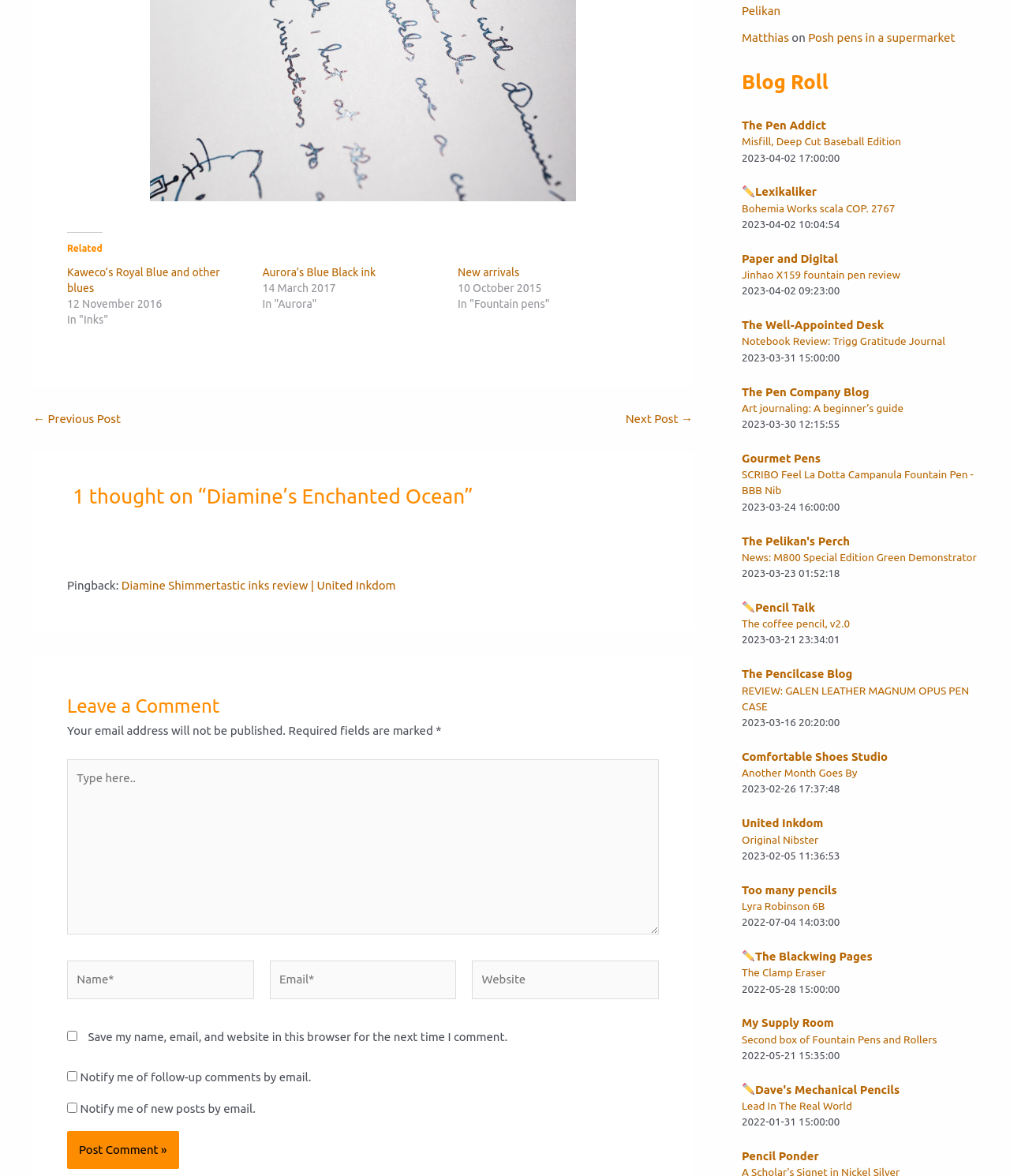Use the details in the image to answer the question thoroughly: 
What is the purpose of the text box at the bottom of the page?

The text box at the bottom of the page is for leaving a comment on the blog post. This is indicated by the heading element with the text 'Leave a Comment' and the presence of a text box and other form elements.